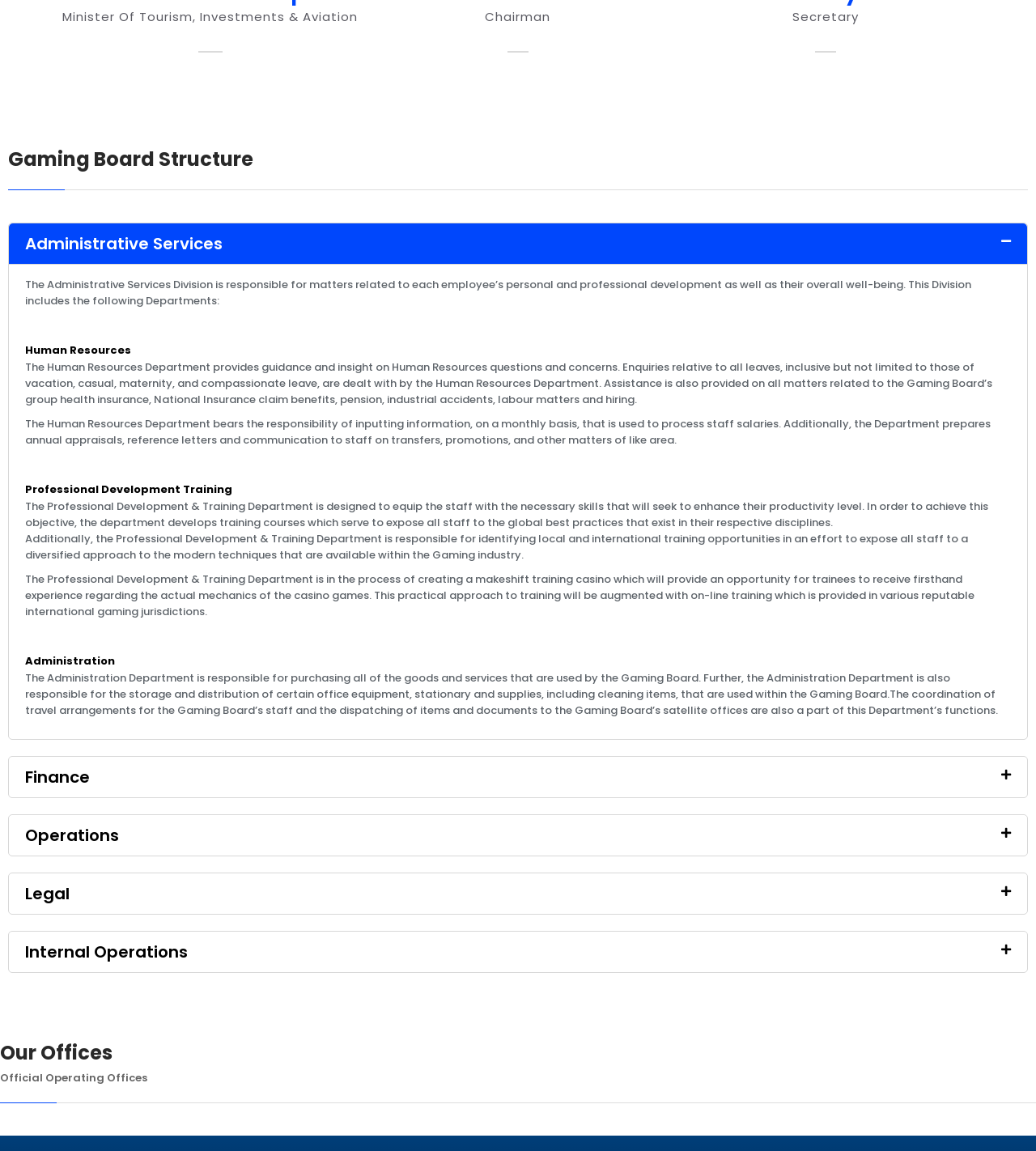What is the function of the Administration Department?
Utilize the information in the image to give a detailed answer to the question.

The Administration Department is responsible for purchasing all goods and services used by the Gaming Board, as well as storing and distributing certain office equipment, stationery, and supplies, including cleaning items, and coordinating travel arrangements for staff, as stated in the webpage.